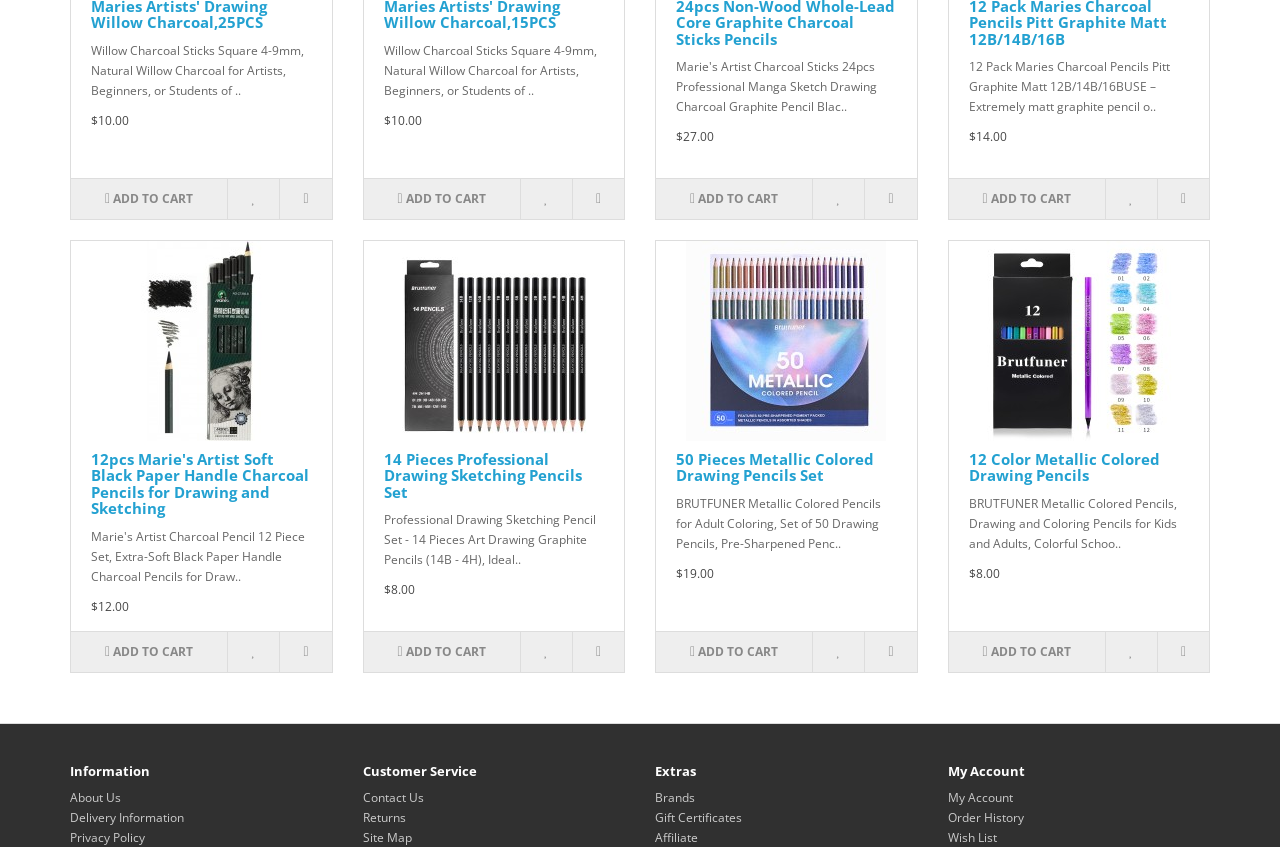What is the function of the button with the text ' ADD TO CART'?
Answer the question with detailed information derived from the image.

The button with the text ' ADD TO CART' is likely to be a call-to-action button that allows users to add the product to their shopping cart. This can be inferred from the text on the button and its location next to the product information.